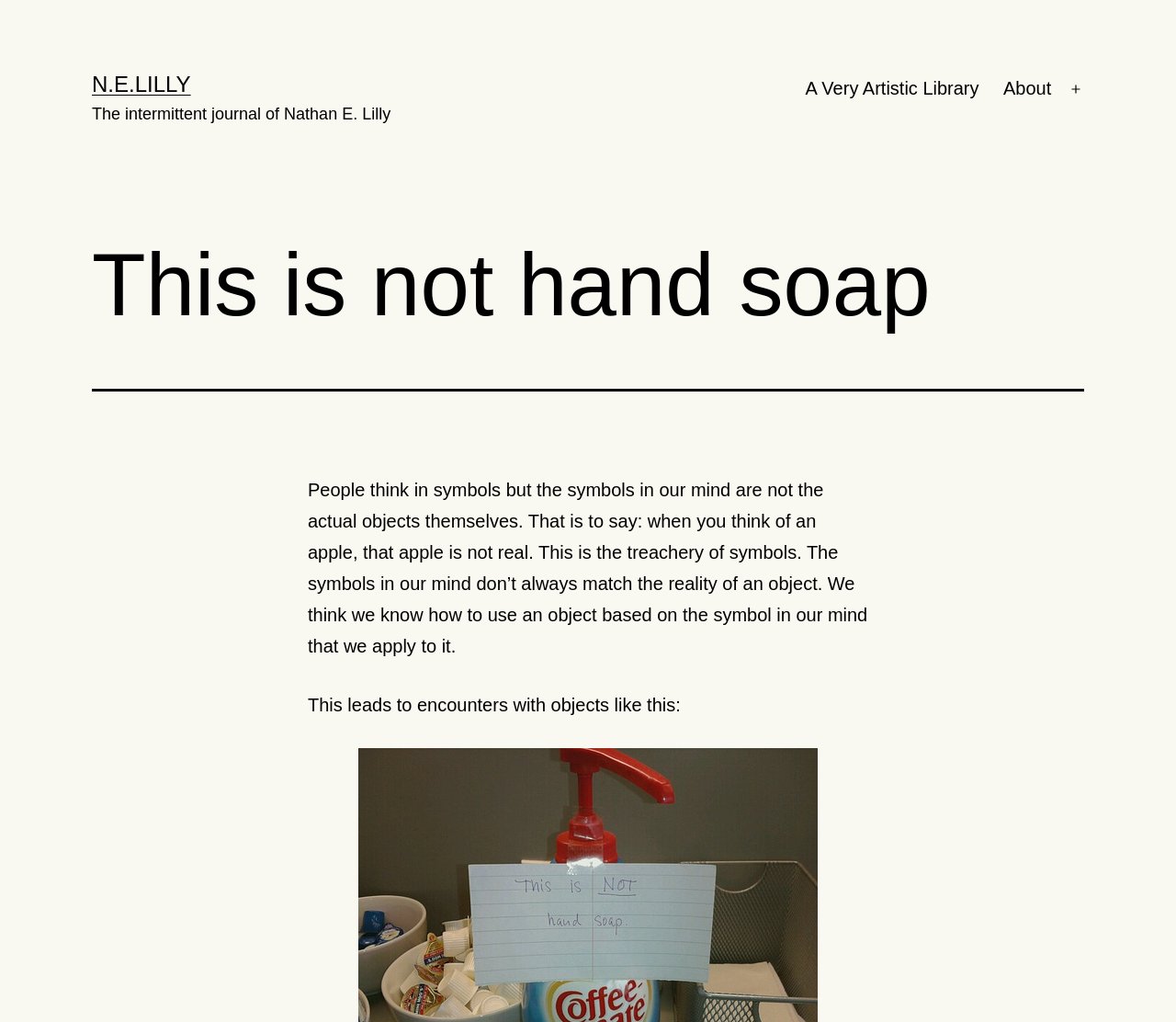Extract the bounding box for the UI element that matches this description: "Open menu".

[0.898, 0.065, 0.932, 0.11]